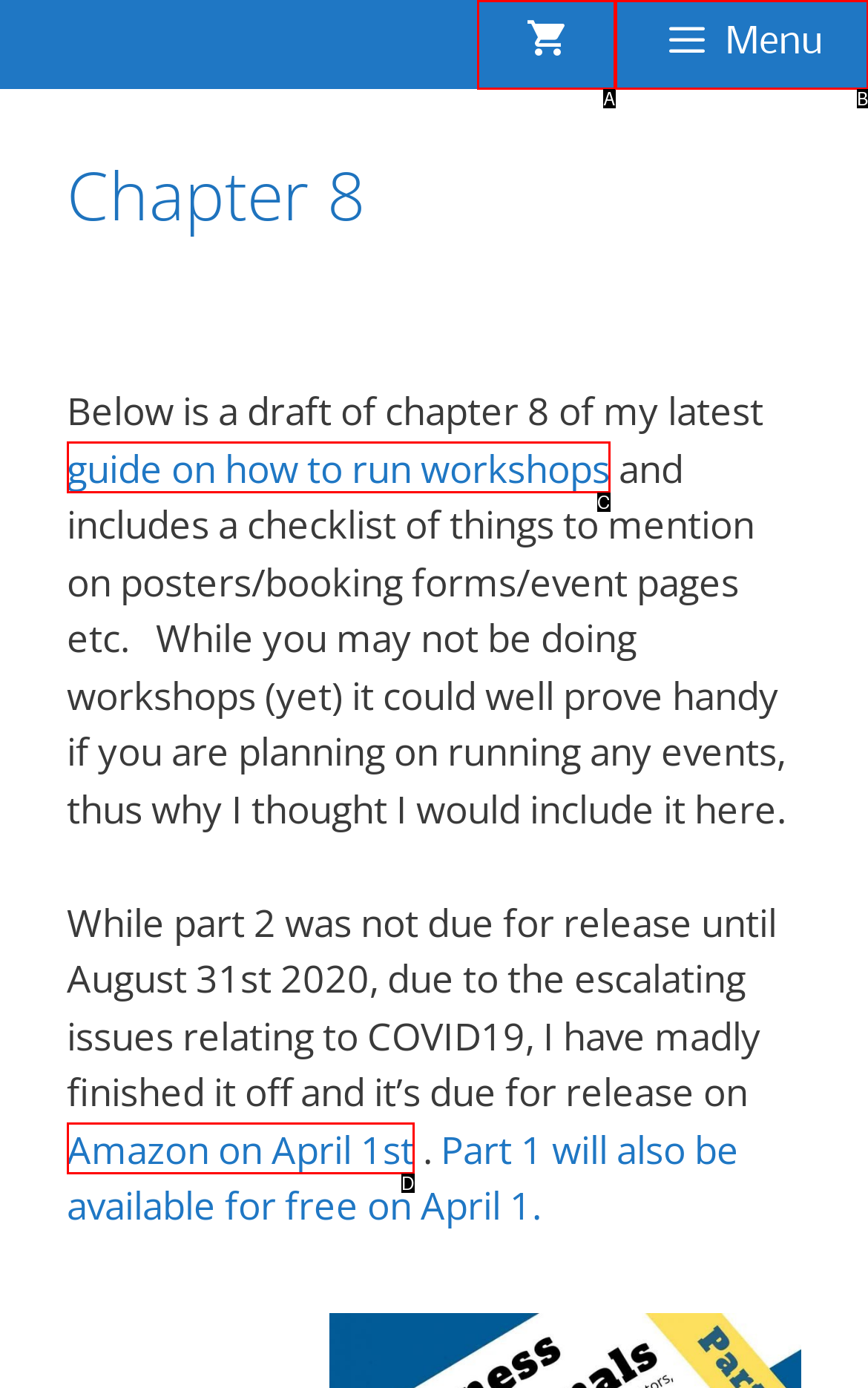Match the description to the correct option: @RoadsEndPress
Provide the letter of the matching option directly.

None